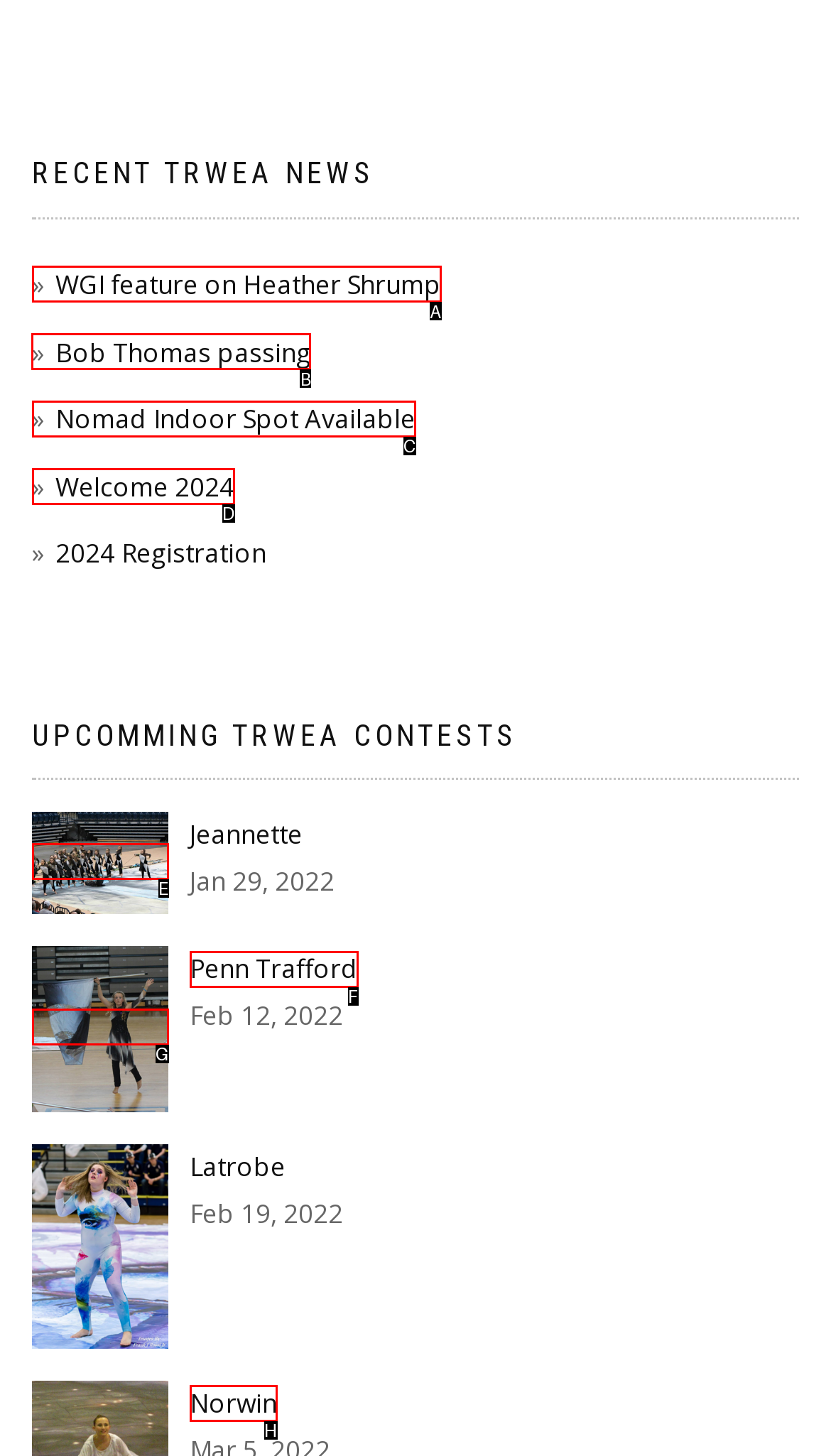Select the correct UI element to click for this task: Read about Bob Thomas passing.
Answer using the letter from the provided options.

B